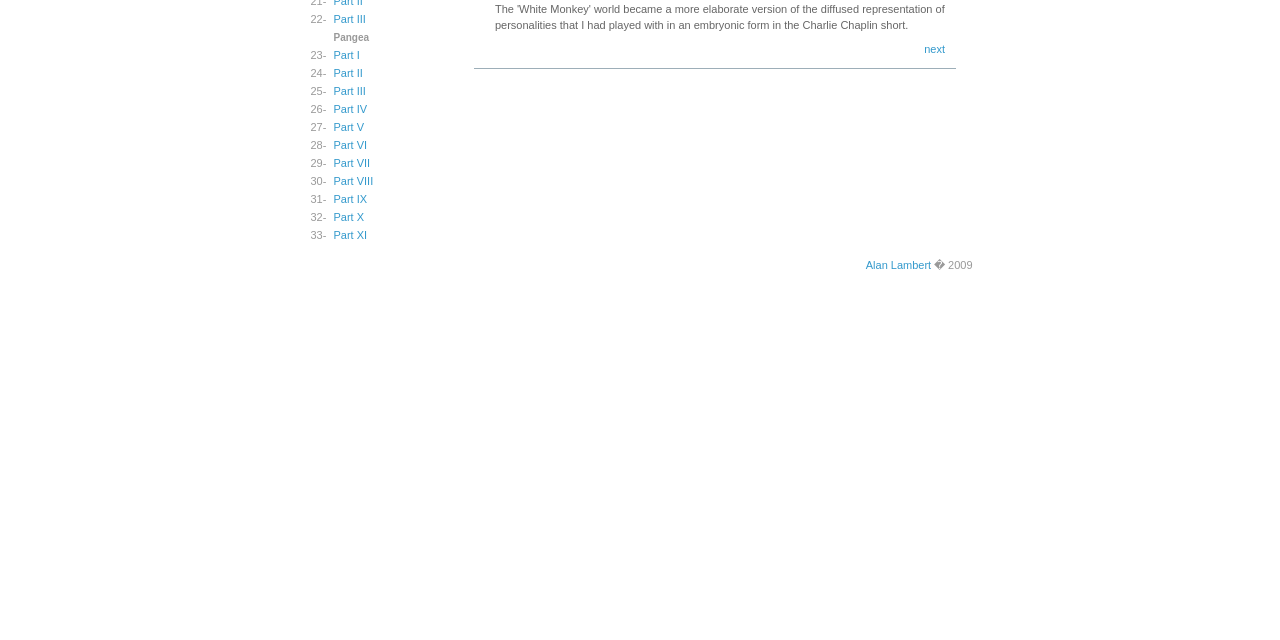Specify the bounding box coordinates (top-left x, top-left y, bottom-right x, bottom-right y) of the UI element in the screenshot that matches this description: Part VII

[0.261, 0.245, 0.289, 0.264]